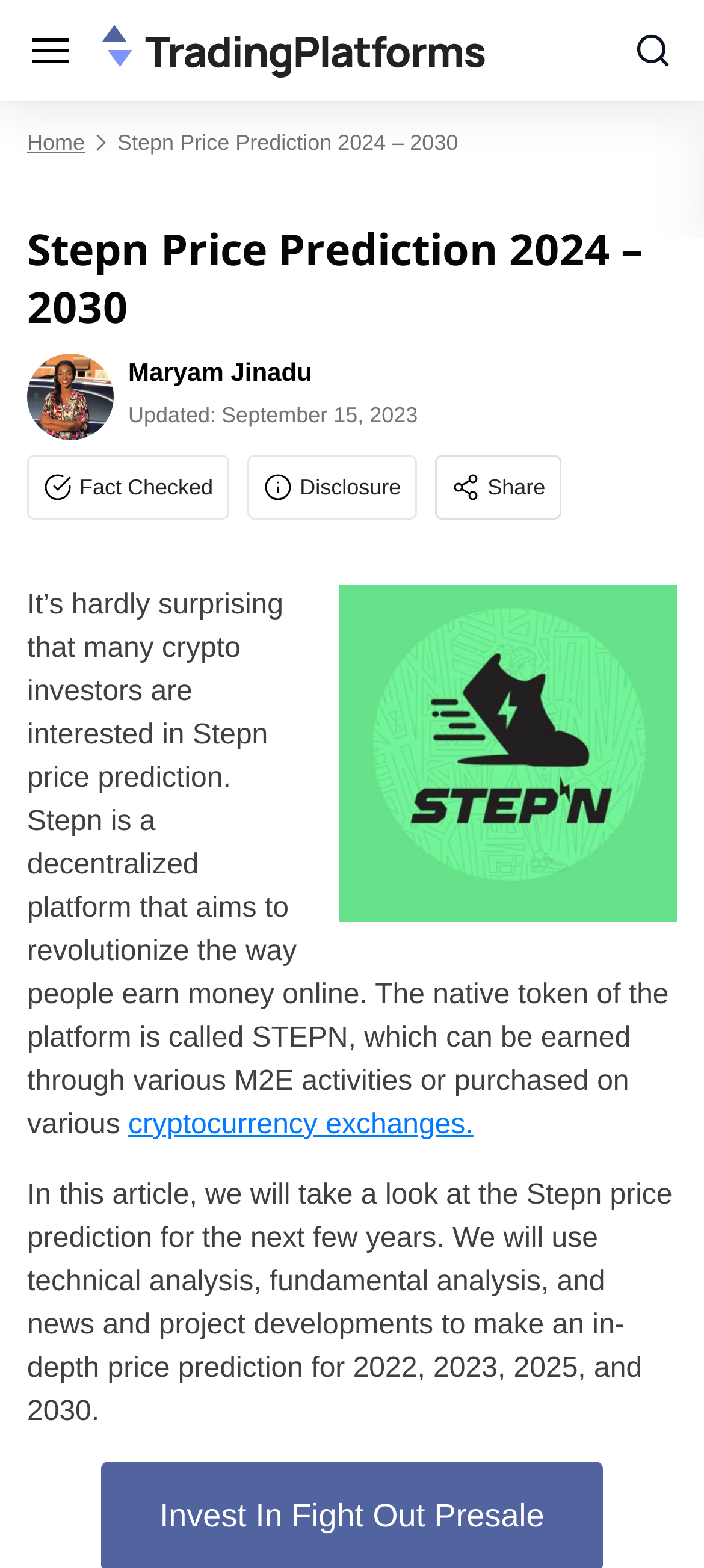Create a full and detailed caption for the entire webpage.

The webpage is about Stepn price prediction, with a focus on the future price of the token until 2023. At the top left of the page, there is a link and an image, likely a logo. On the top right, there is a search icon button with an image. Below the search icon, there is a link to the "Home" page.

The main content of the page starts with a heading "Stepn Price Prediction 2024 – 2030" in the top center of the page. Below the heading, there is a link to the author "Maryam Jinadu" and a "Updated" label with a timestamp "September 15, 2023". There are also three images, likely indicating "Fact Checked", "Disclosure", and a title.

To the right of the author and timestamp, there is a "Share" button. Below these elements, there is a large image of the Stepn logo, taking up most of the width of the page.

The main article starts below the logo, with a paragraph of text explaining what Stepn is and its native token. The text continues to the next paragraph, which outlines the purpose of the article, to provide an in-depth price prediction for Stepn for the next few years.